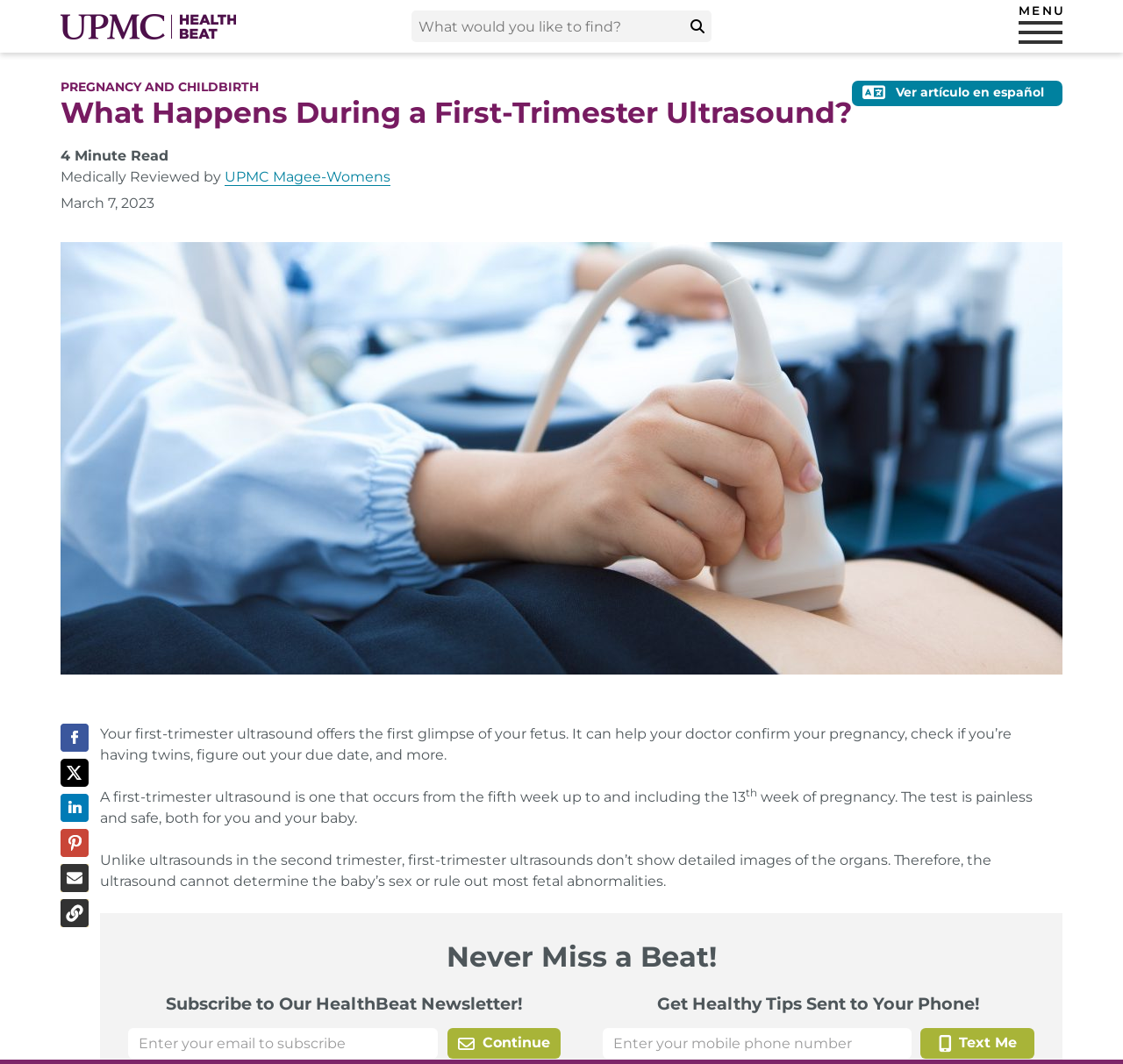Kindly determine the bounding box coordinates of the area that needs to be clicked to fulfill this instruction: "Share on Facebook".

[0.054, 0.68, 0.079, 0.707]